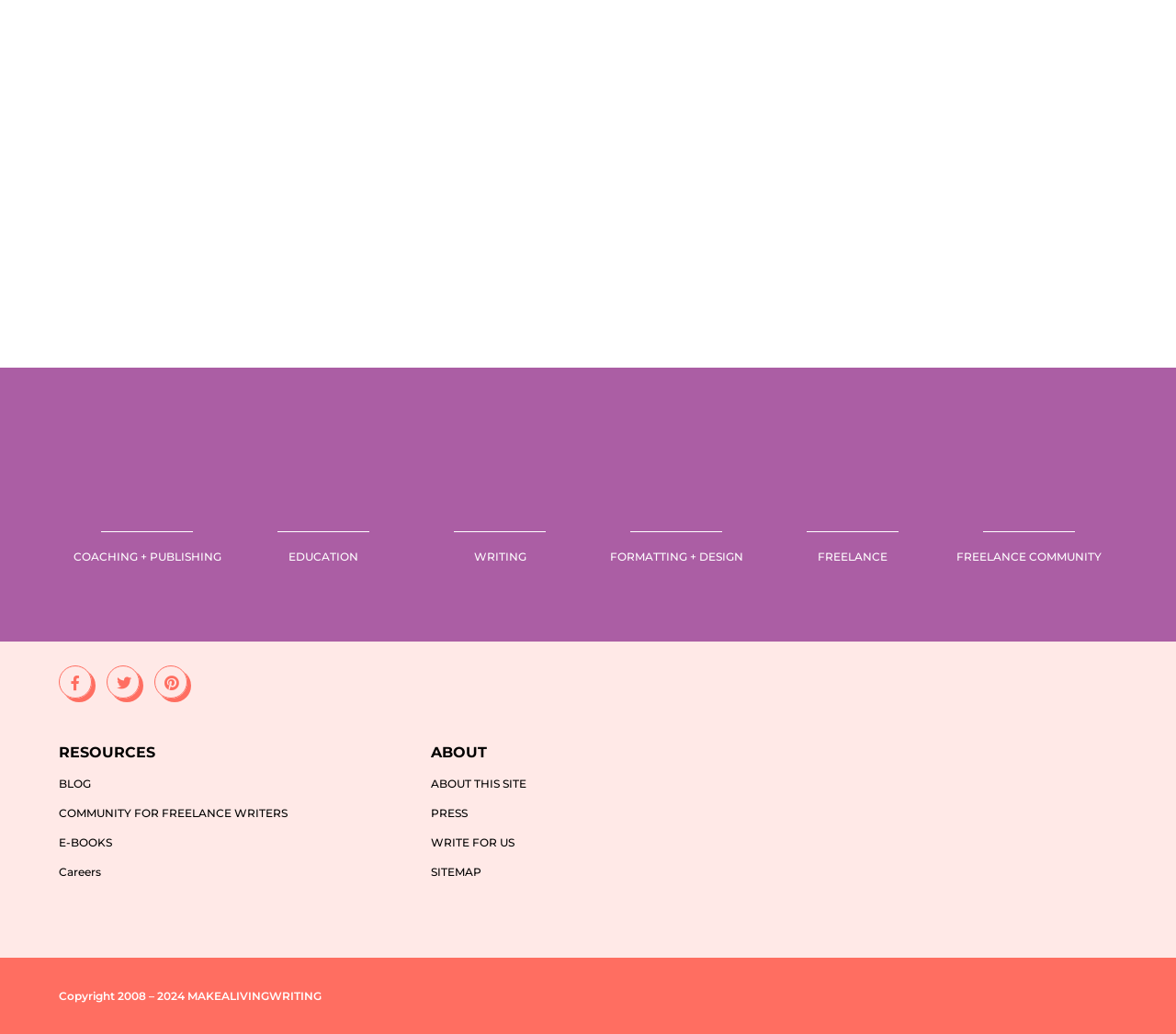Can you determine the bounding box coordinates of the area that needs to be clicked to fulfill the following instruction: "Visit the 'selfpublishing.com Platform'"?

[0.369, 0.45, 0.631, 0.467]